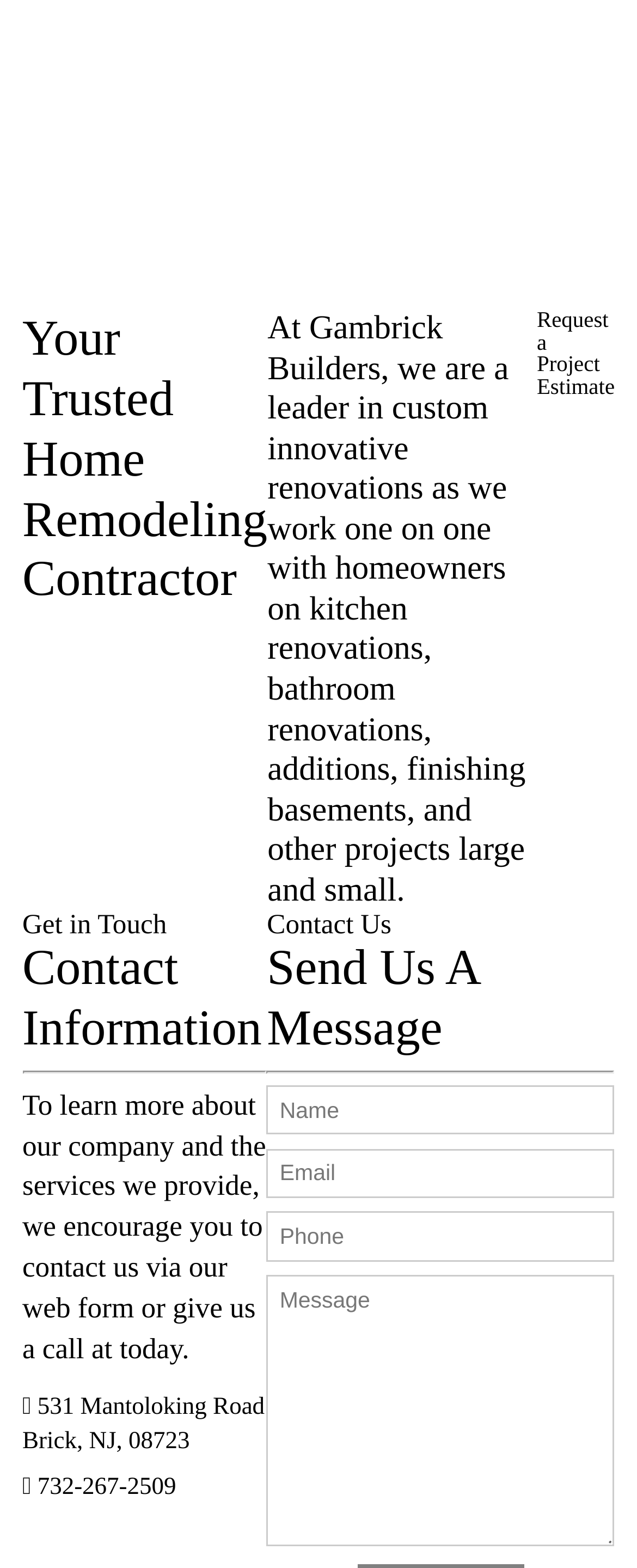Please provide a one-word or phrase answer to the question: 
How many text boxes are in the contact form?

4